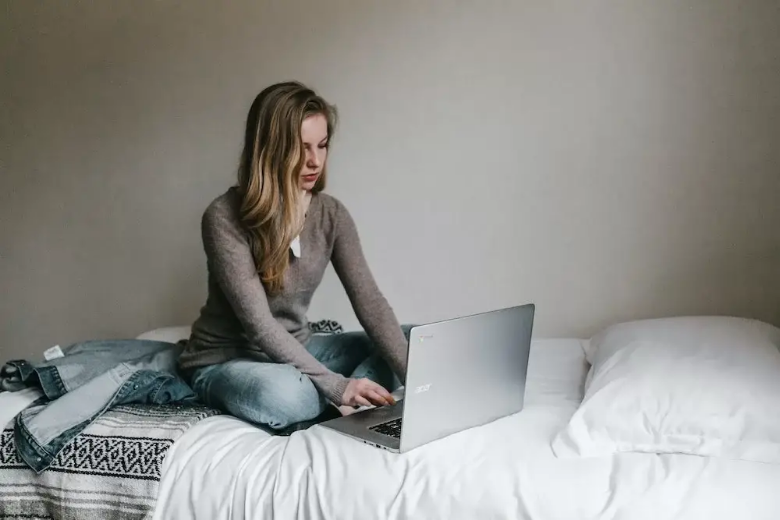Offer a detailed account of the various components present in the image.

A young woman sits cross-legged on a neatly made bed, engaged in using a Chromebook. She has long, wavy hair and is dressed in a soft, light gray sweater, paired with denim jeans. The room is softly lit and minimalistic, with a pale beige wall behind her. On the bed, a neatly folded blue denim jacket rests beside her, and a cozy blanket is partially visible at the foot of the bed. Her focused expression suggests she is navigating through tasks on her device, possibly exploring language settings or working on a project, reflecting a comfortable home environment perfect for productivity and learning.